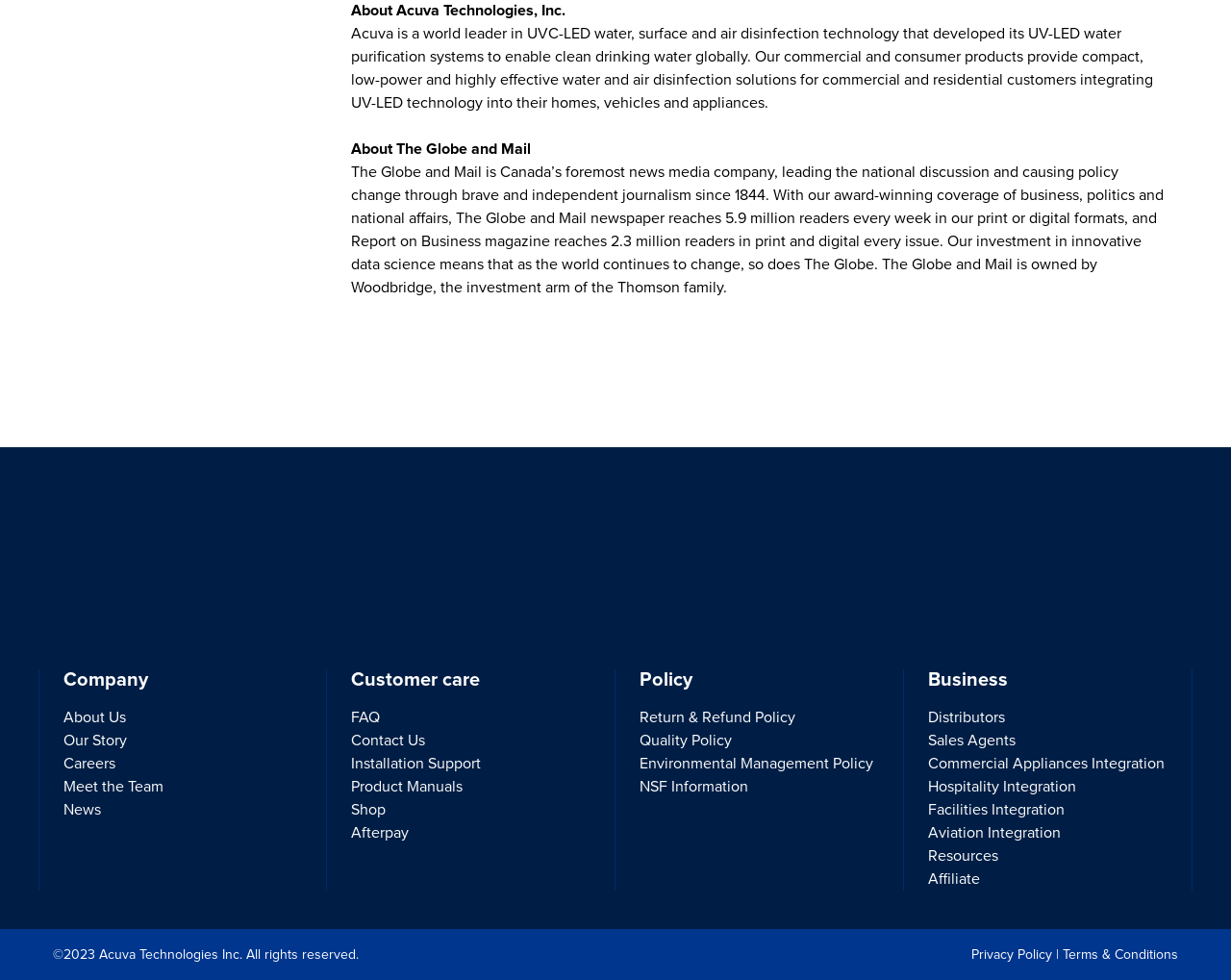Identify the bounding box coordinates of the region that needs to be clicked to carry out this instruction: "Explore Distributors". Provide these coordinates as four float numbers ranging from 0 to 1, i.e., [left, top, right, bottom].

[0.754, 0.722, 0.816, 0.742]